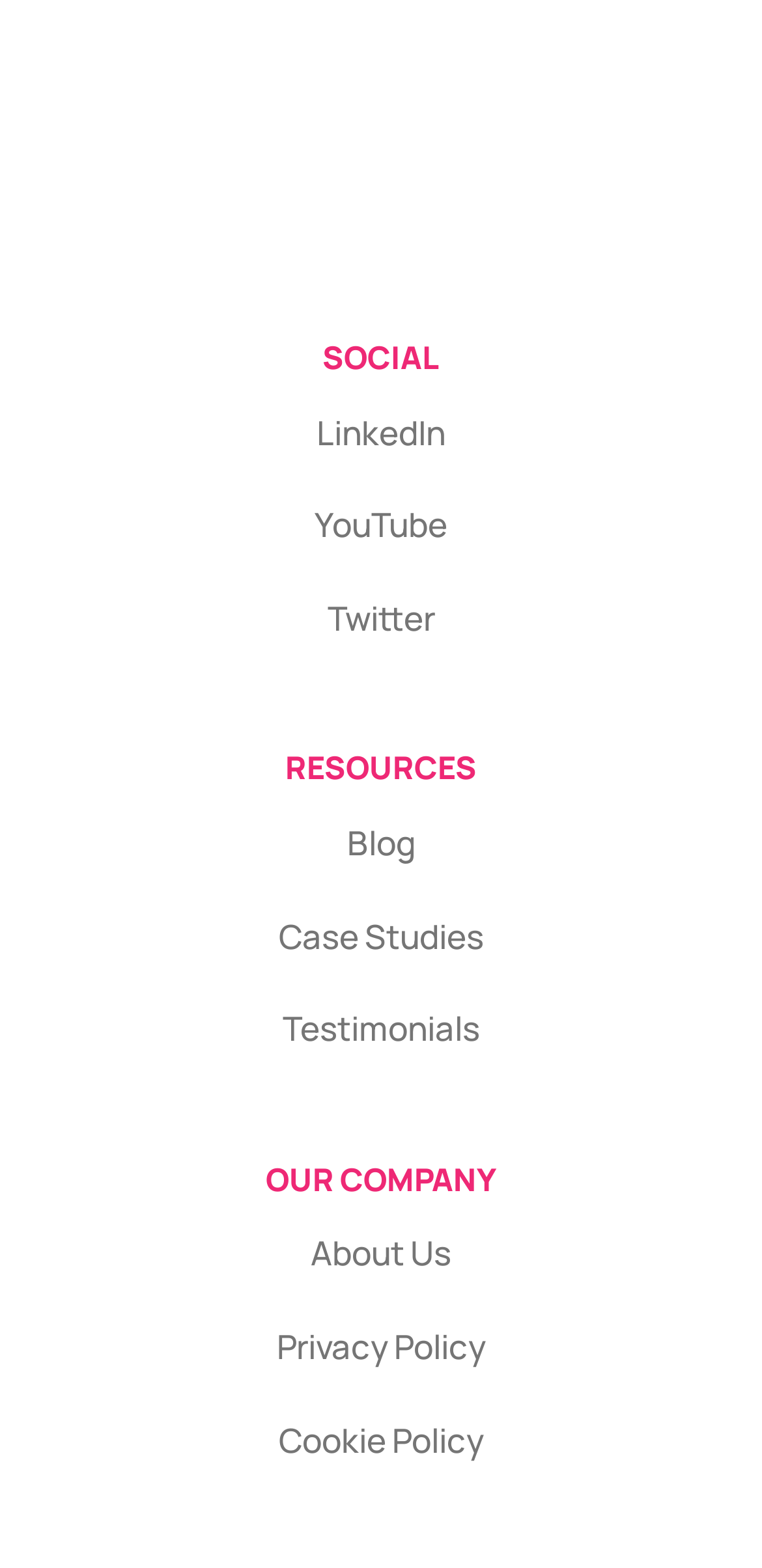What is the second resource link?
Analyze the image and deliver a detailed answer to the question.

I looked at the links under the 'RESOURCES' heading and found that the second link is 'Case Studies'.